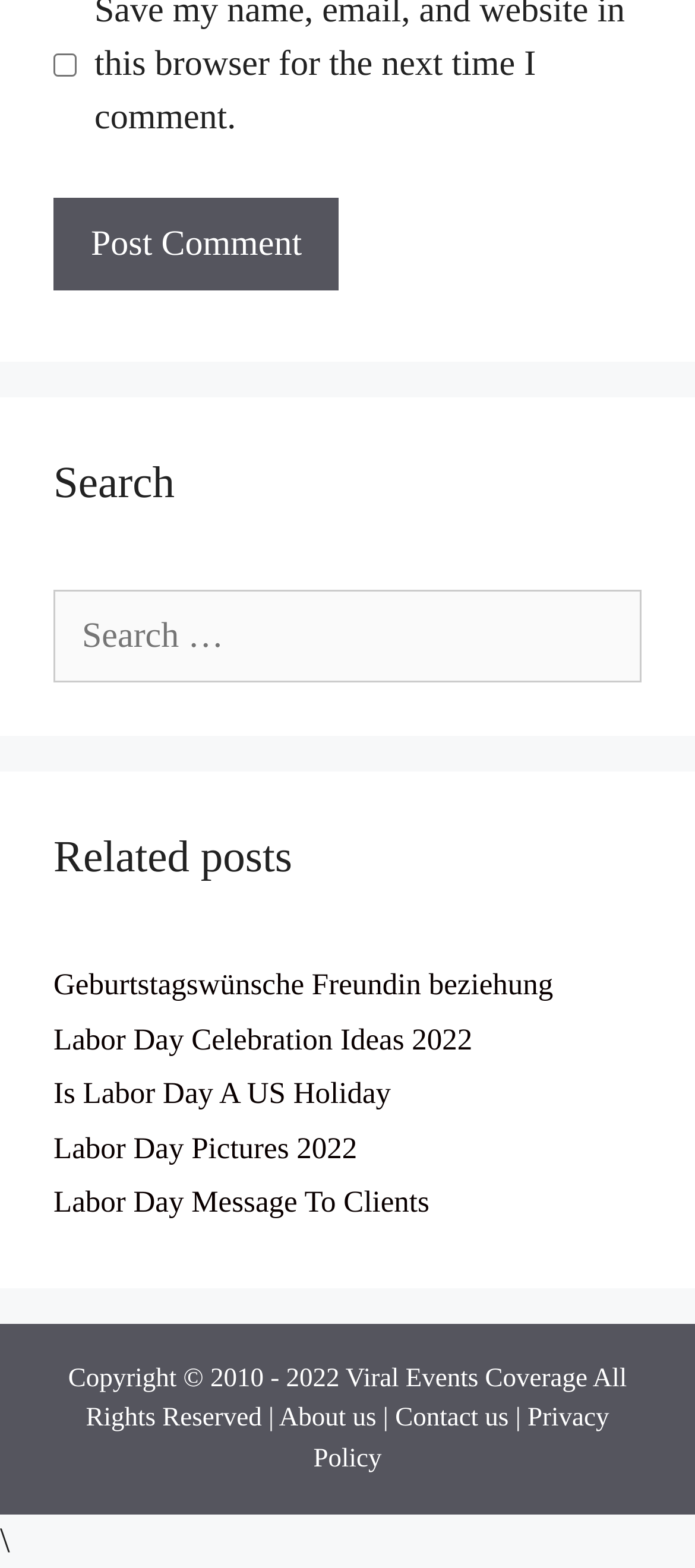Kindly determine the bounding box coordinates of the area that needs to be clicked to fulfill this instruction: "Search for something".

[0.077, 0.376, 0.923, 0.435]